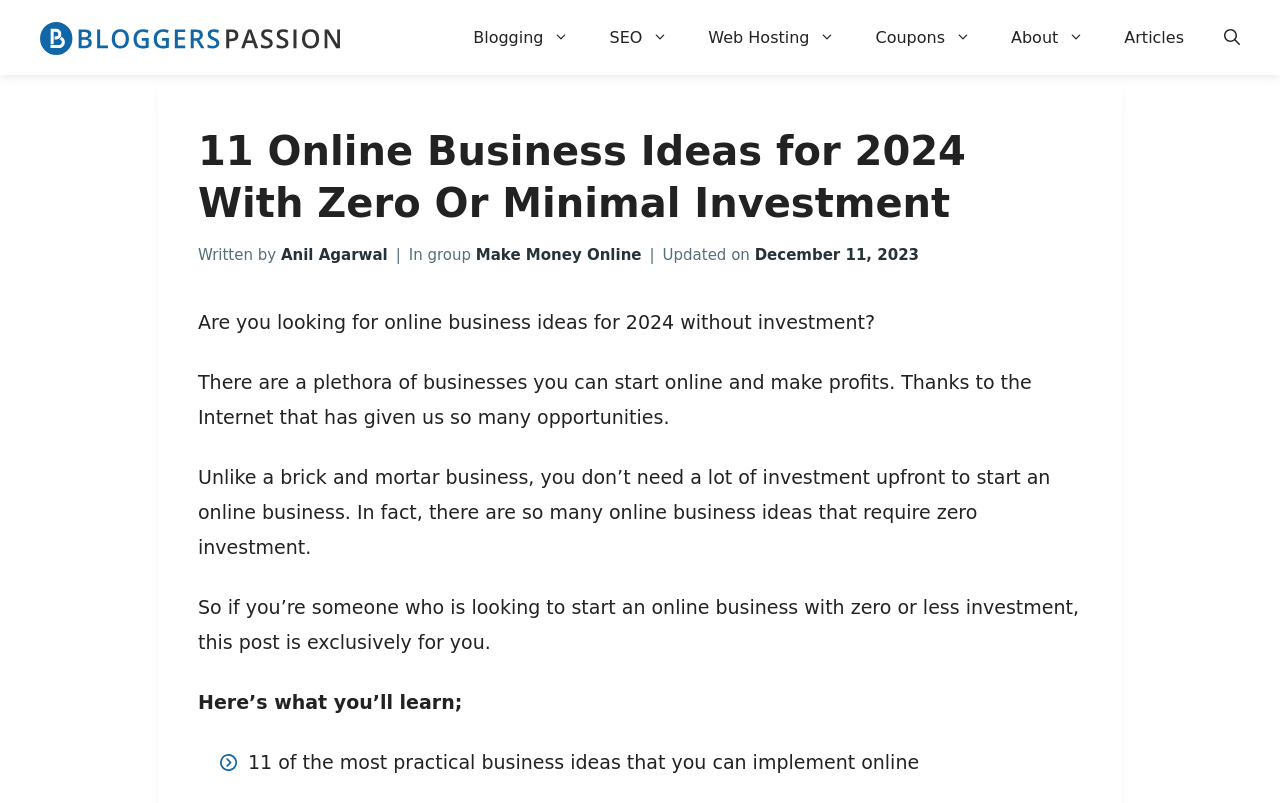Using the details in the image, give a detailed response to the question below:
What is the category of the article?

The category of the article can be found in the text 'In group Make Money Online' which is located below the main heading of the webpage.